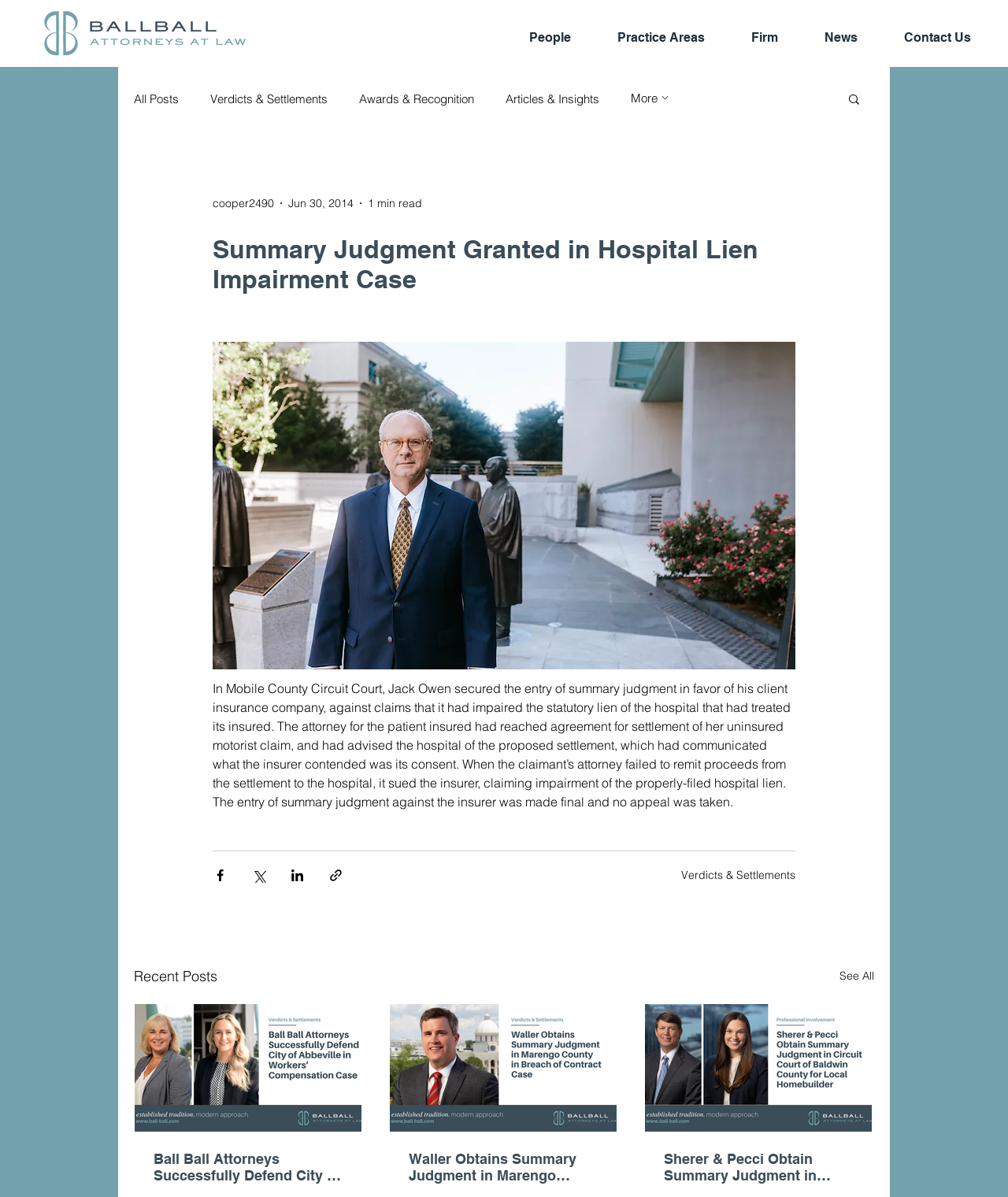Pinpoint the bounding box coordinates of the clickable element to carry out the following instruction: "Search for something."

[0.84, 0.077, 0.855, 0.091]